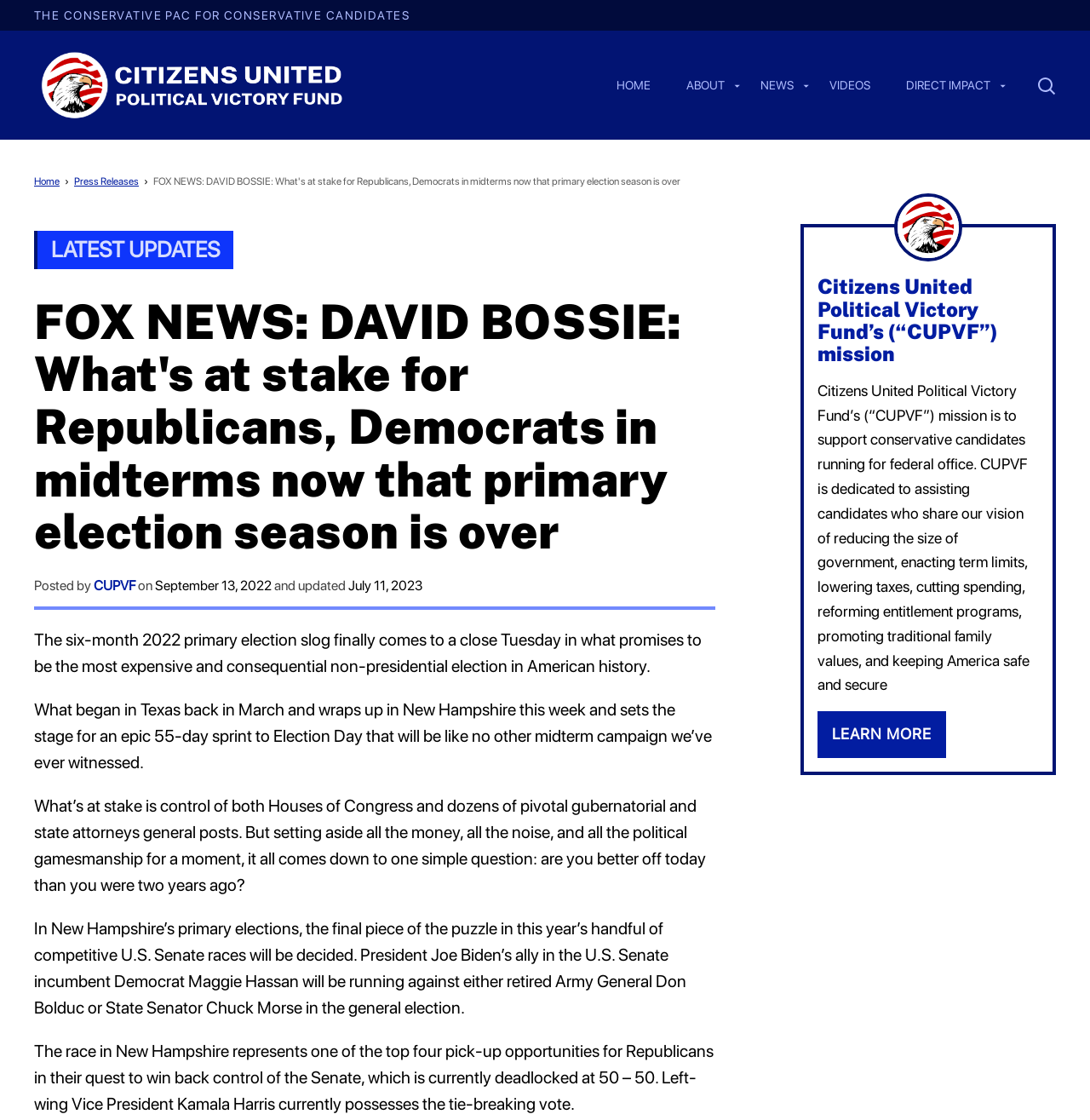Determine the bounding box coordinates of the section I need to click to execute the following instruction: "Enter your name in the input field". Provide the coordinates as four float numbers between 0 and 1, i.e., [left, top, right, bottom].

None